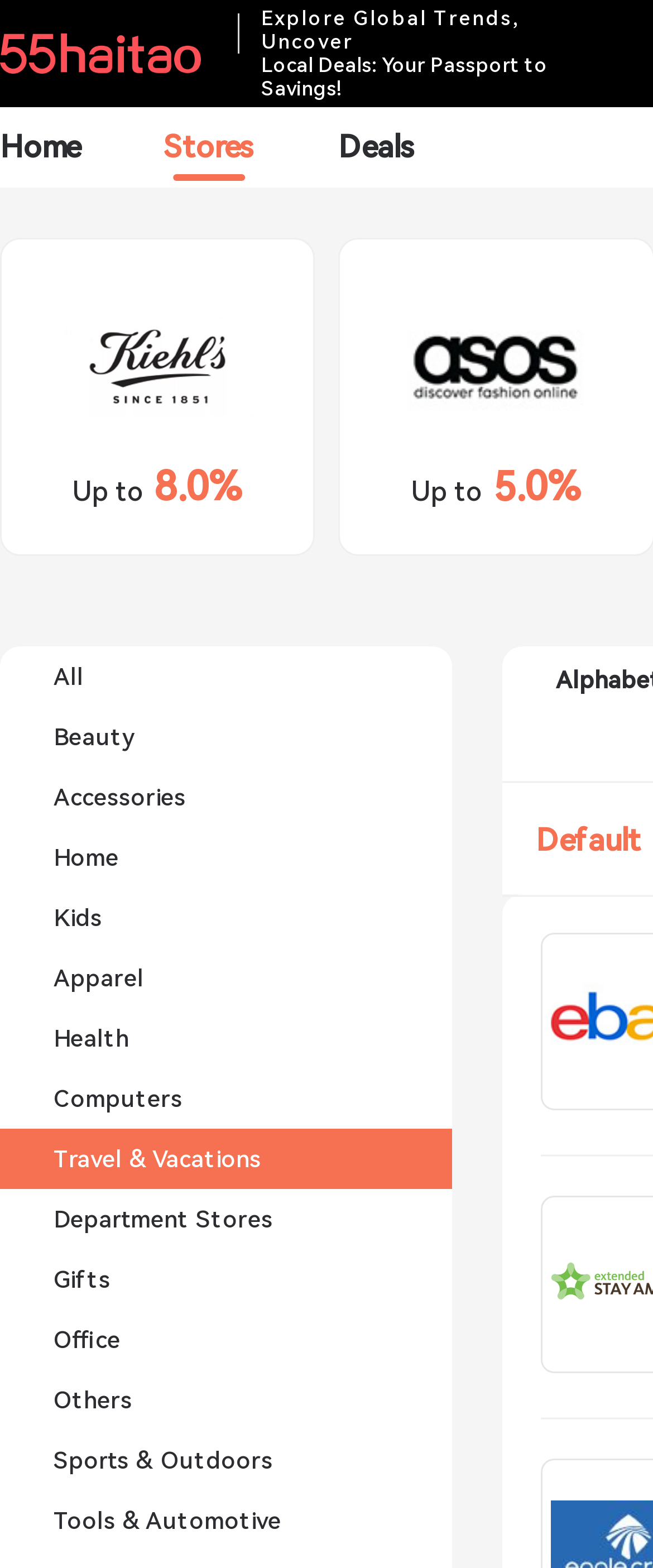Please find the bounding box coordinates of the section that needs to be clicked to achieve this instruction: "View All categories".

[0.0, 0.412, 0.692, 0.451]